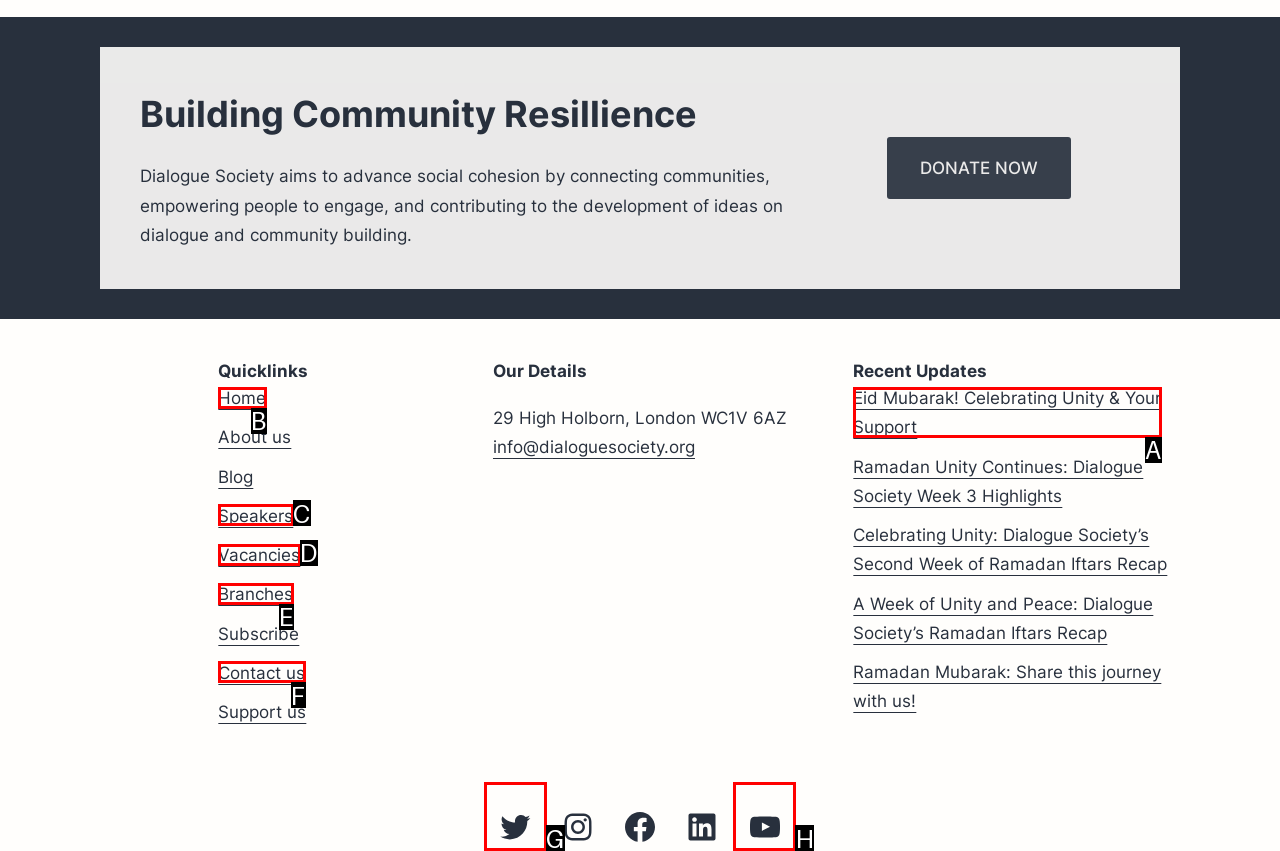Point out the specific HTML element to click to complete this task: Visit the Home page Reply with the letter of the chosen option.

B